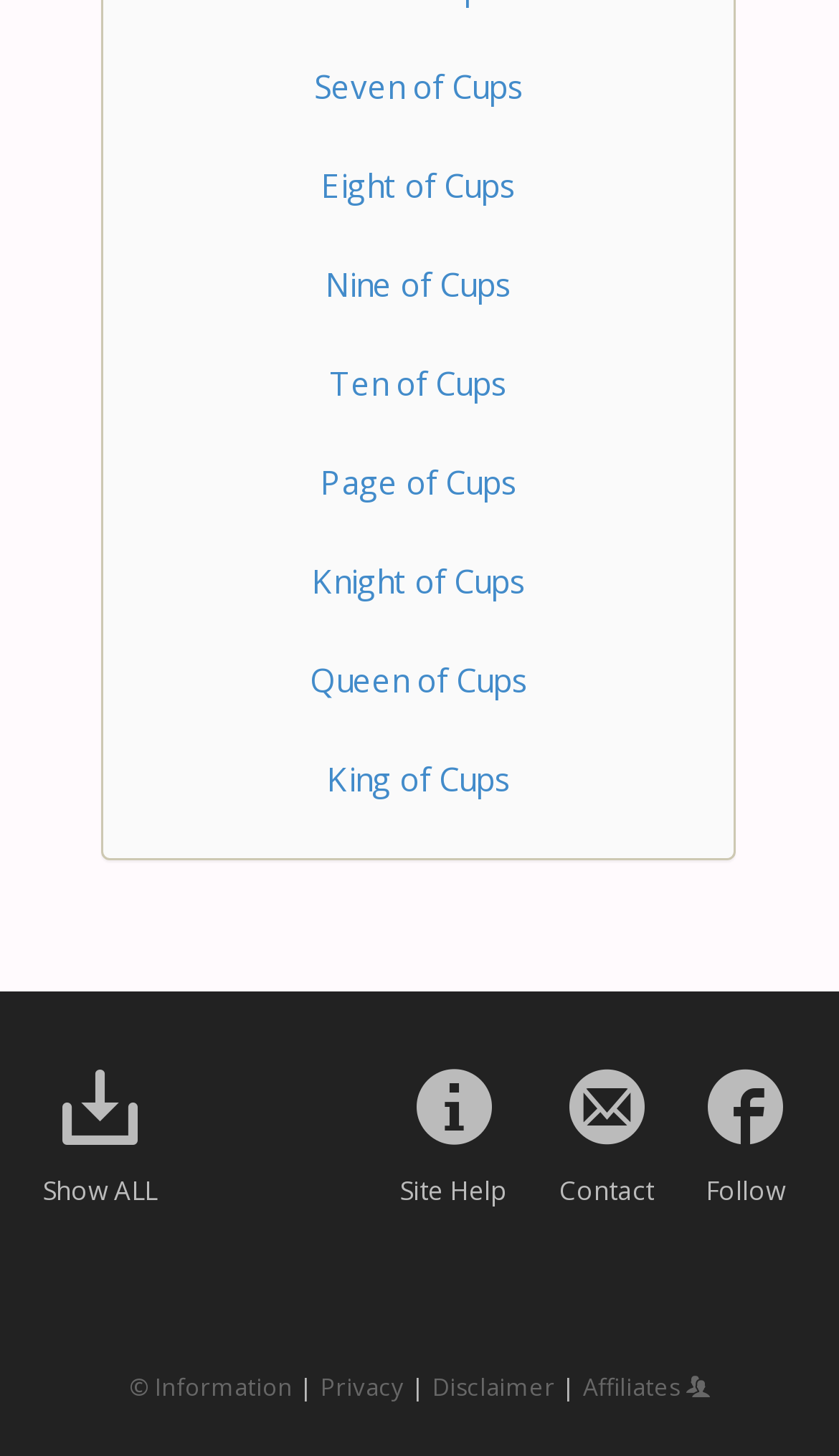Look at the image and give a detailed response to the following question: What is the last link in the footer section?

I looked at the links in the footer section, which starts from 'Show everything else on Lotus Tarot', and found that the last link is 'Affiliate'.